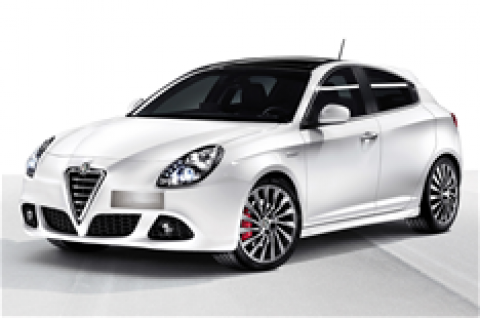Answer the question below in one word or phrase:
How many doors does the Alfa Romeo Giulietta have?

Five